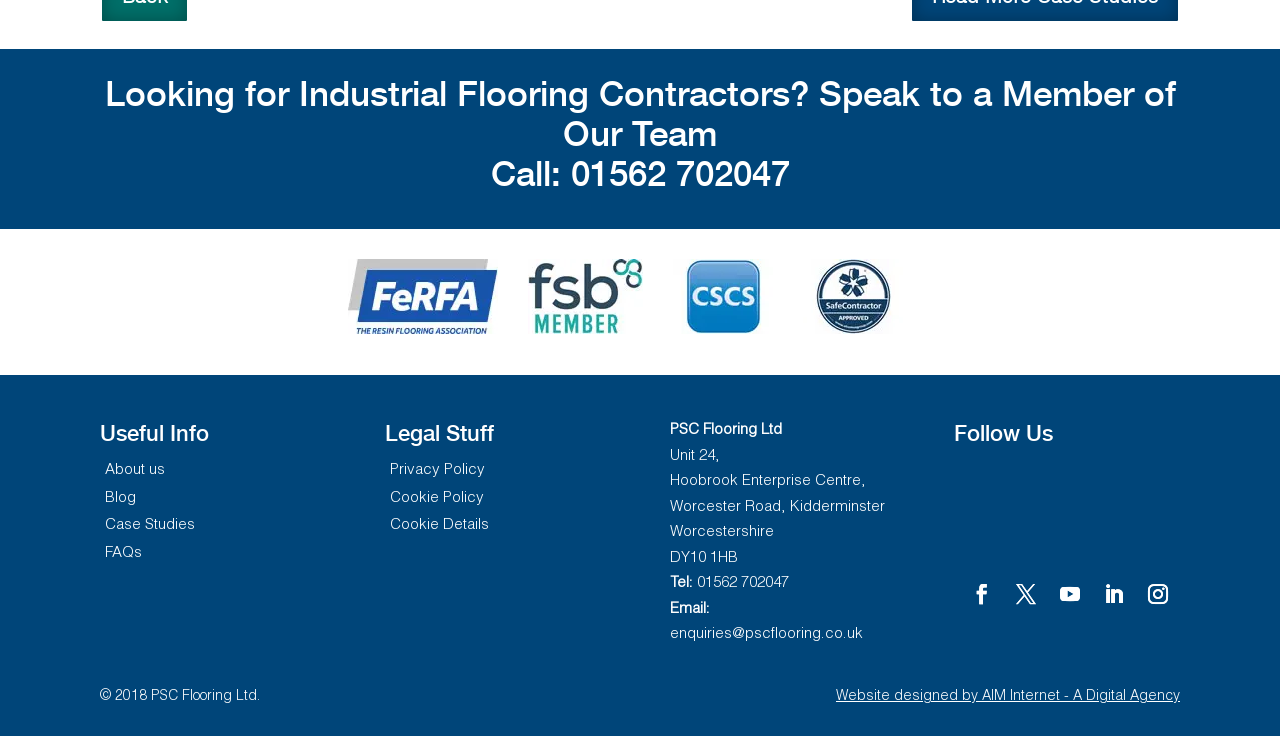Predict the bounding box for the UI component with the following description: "Privacy Policy".

[0.305, 0.629, 0.379, 0.649]